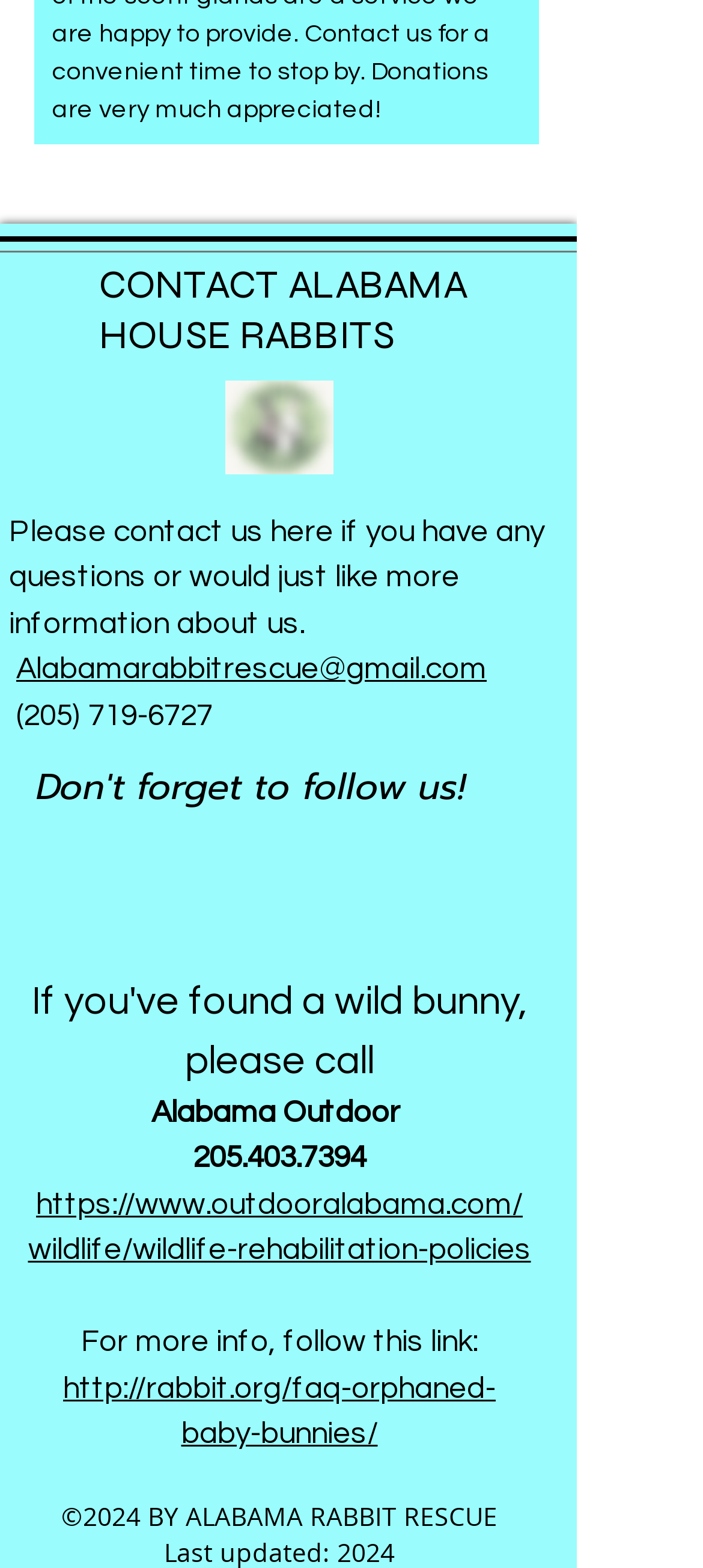What social media platforms can you follow Alabama House Rabbits on?
Based on the image, please offer an in-depth response to the question.

I found the social media platforms by looking at the list element with the text 'Social Bar' which contains link elements with the text 'facebook' and 'instagram'.